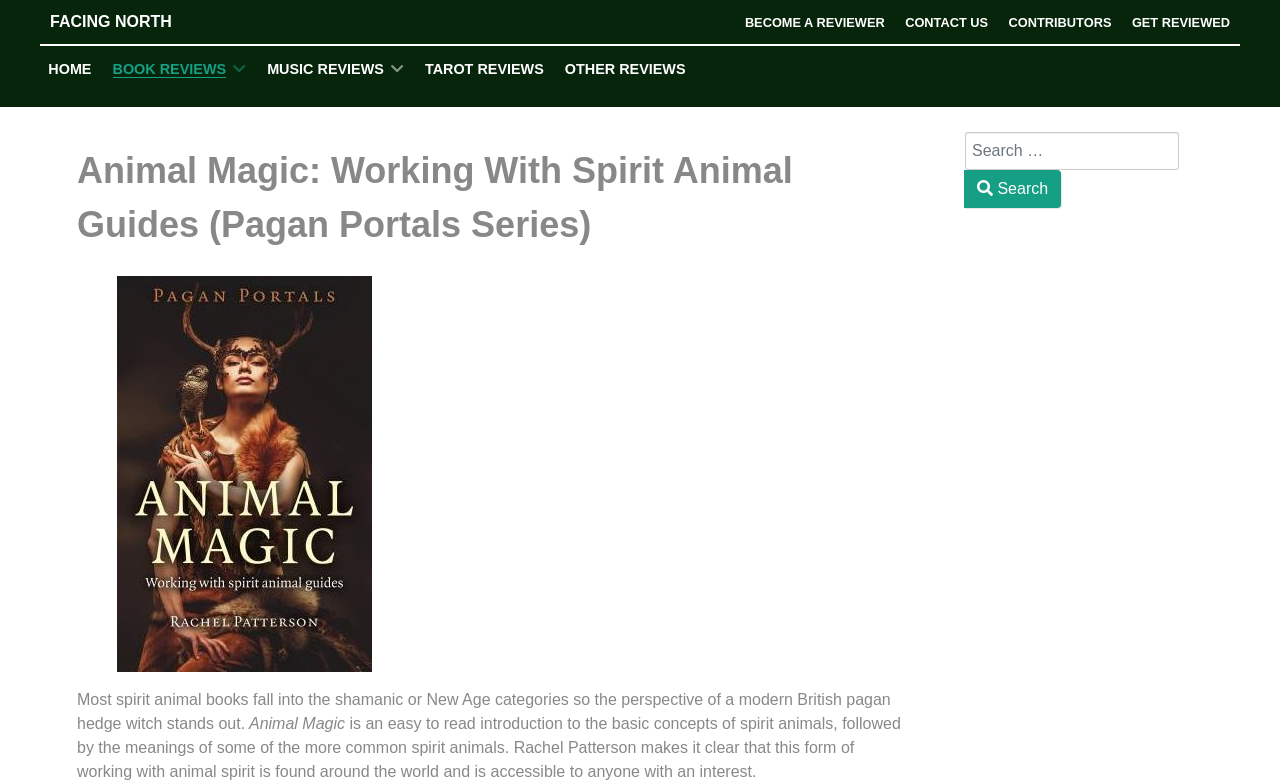Create a detailed summary of all the visual and textual information on the webpage.

This webpage is a review of the book "Animal Magic: Working With Spirit Animal Guides" by Rachel Patterson, part of the Pagan Portals Series. At the top of the page, there are several links, including "FACING NORTH", "BECOME A REVIEWER", "CONTACT US", "CONTRIBUTORS", and "GET REVIEWED", aligned horizontally across the page. Below these links, there is a list of menu items, including "Home", "Book Reviews", "Music Reviews", "Tarot Reviews", and "Other Reviews", which are also aligned horizontally.

The main content of the page is divided into two sections. On the left side, there is a large image, likely the book cover, taking up most of the vertical space. On the right side, there is a heading with the book title, followed by a review of the book. The review consists of three paragraphs of text, which discuss the book's unique perspective as a modern British pagan hedge witch, its easy-to-read introduction to spirit animals, and its accessibility to anyone with an interest.

At the bottom of the page, there is a search bar with a placeholder text "type here" and a "Search" button. When the user starts typing, a dropdown listbox will appear with search results.